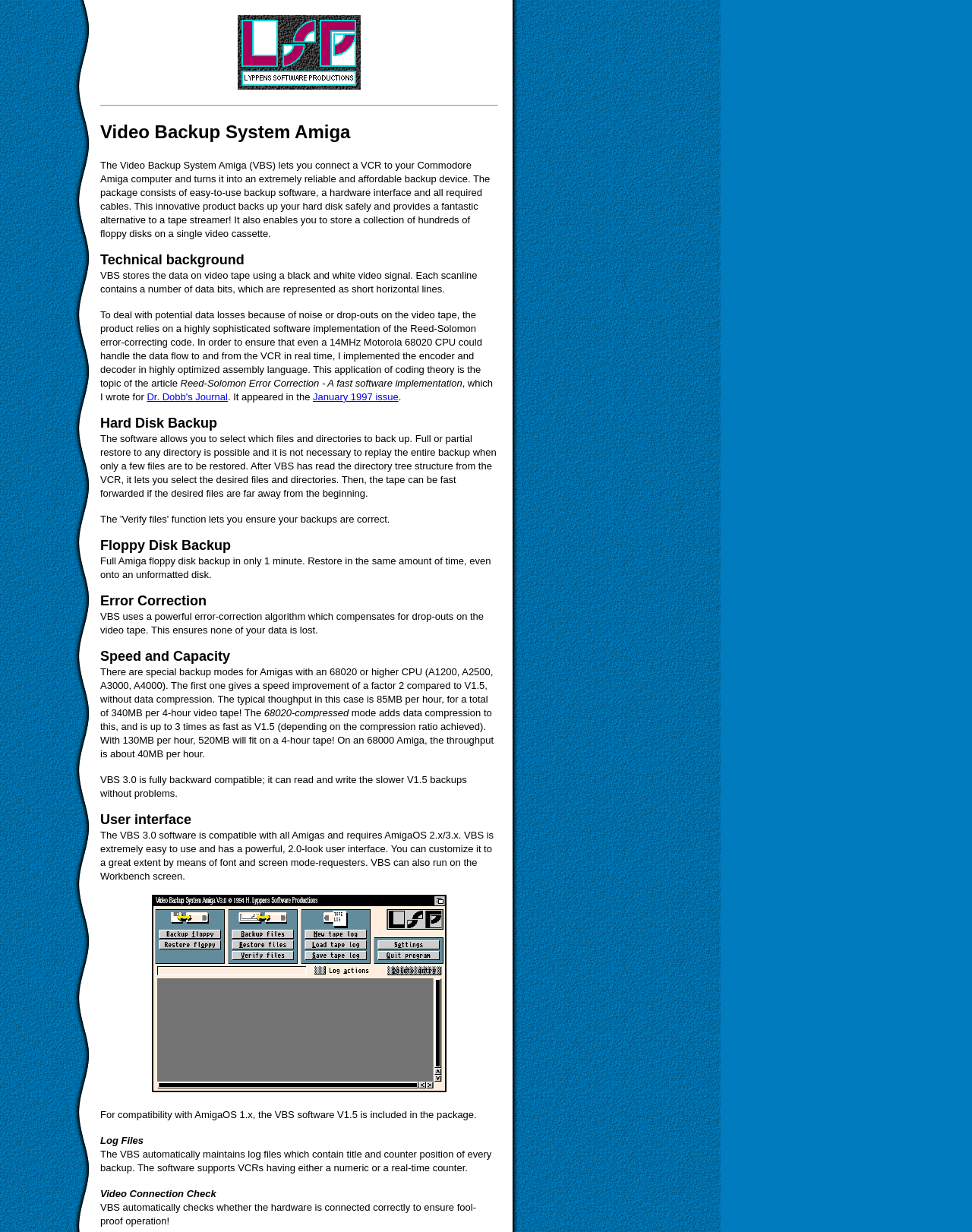Create an in-depth description of the webpage, covering main sections.

The webpage is about the Video Backup System Amiga (VBS), a product that allows users to connect a VCR to their Commodore Amiga computer and turn it into a reliable and affordable backup device. 

At the top of the page, there are two images, one small and one larger, followed by a horizontal separator line. Below the separator line, there is a heading that reads "Video Backup System Amiga" in a prominent font. 

The main content of the page is divided into several sections, each with a heading that describes a specific feature or aspect of the VBS. The first section provides an overview of the product, explaining that it consists of easy-to-use backup software, a hardware interface, and all required cables. 

The subsequent sections delve into the technical background of the VBS, including how it stores data on video tape using a black and white video signal, and its use of a highly sophisticated software implementation of the Reed-Solomon error-correcting code to deal with potential data losses. 

There are also sections that describe the product's capabilities, such as hard disk backup, floppy disk backup, error correction, speed and capacity, and user interface. These sections provide detailed information on how the VBS works and its features. 

Throughout the page, there are several static text elements that provide additional information and explanations. There are also two links, one to "Dr. Dobb's Journal" and another to the "January 1997 issue" of the journal, where an article about the VBS was published. 

At the bottom of the page, there is another image, and several more sections that describe the product's features, including log files, video connection check, and compatibility with AmigaOS 1.x.